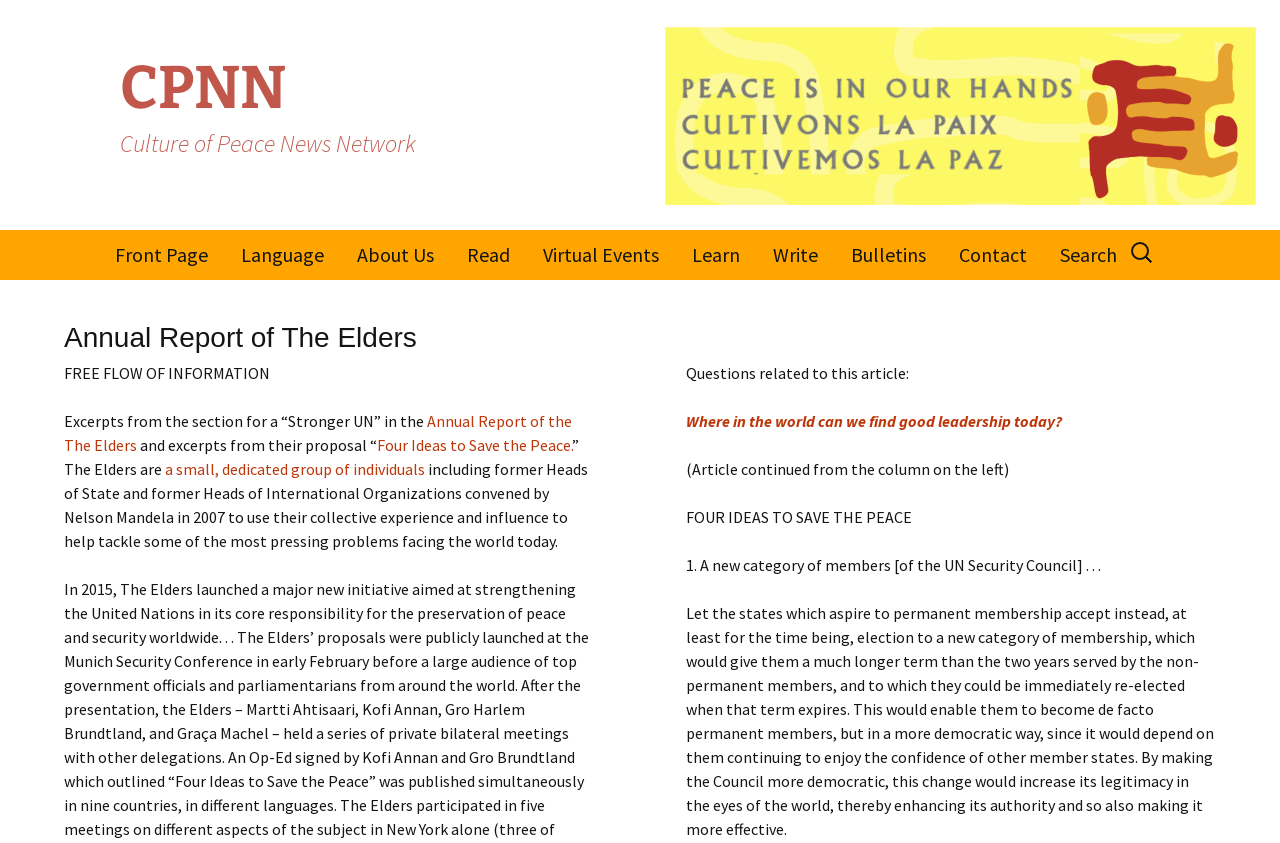Give a concise answer using one word or a phrase to the following question:
What is the title of the article?

FREE FLOW OF INFORMATION